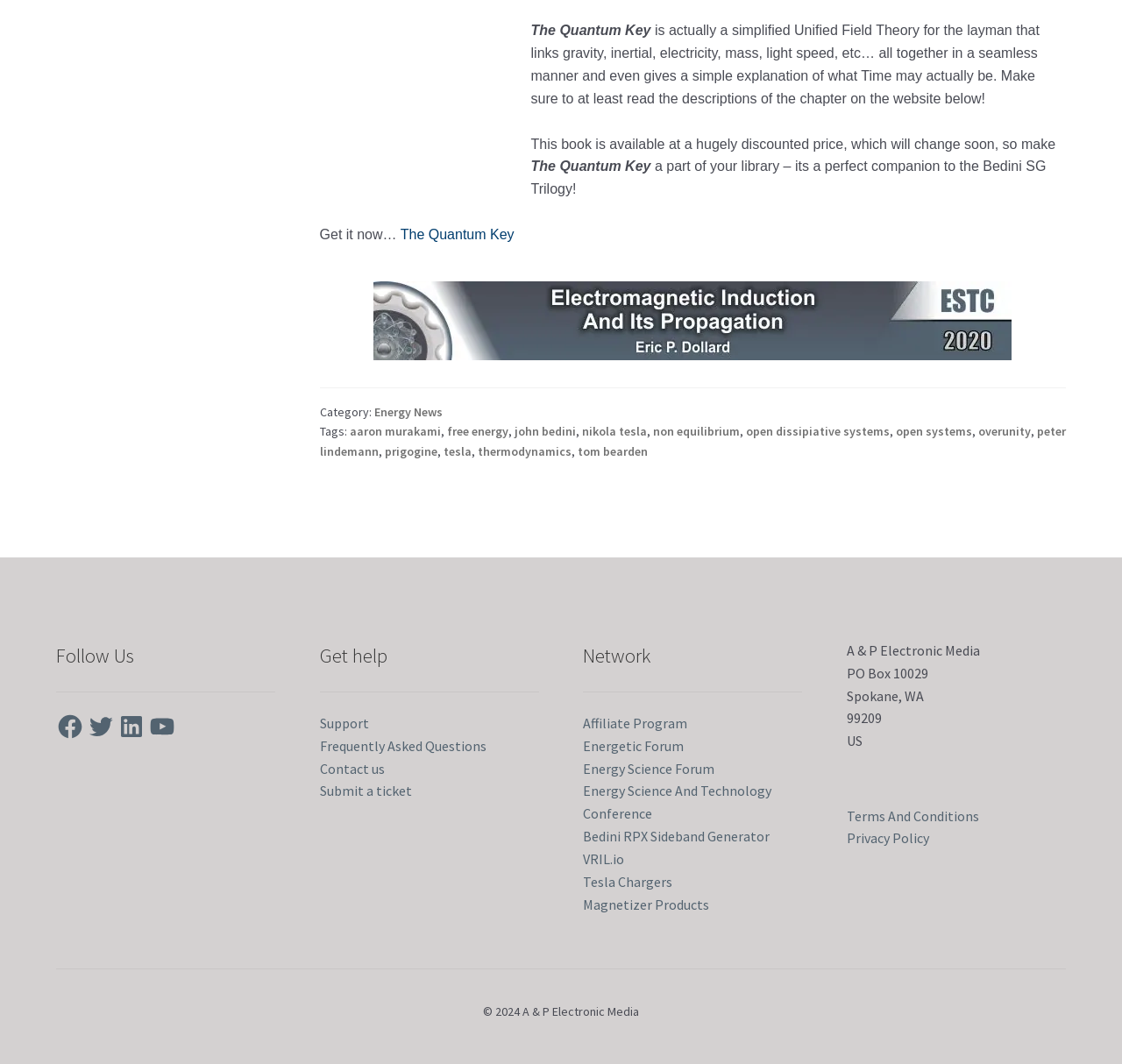Locate the bounding box coordinates of the clickable area to execute the instruction: "Click on 'Wordpress'". Provide the coordinates as four float numbers between 0 and 1, represented as [left, top, right, bottom].

None